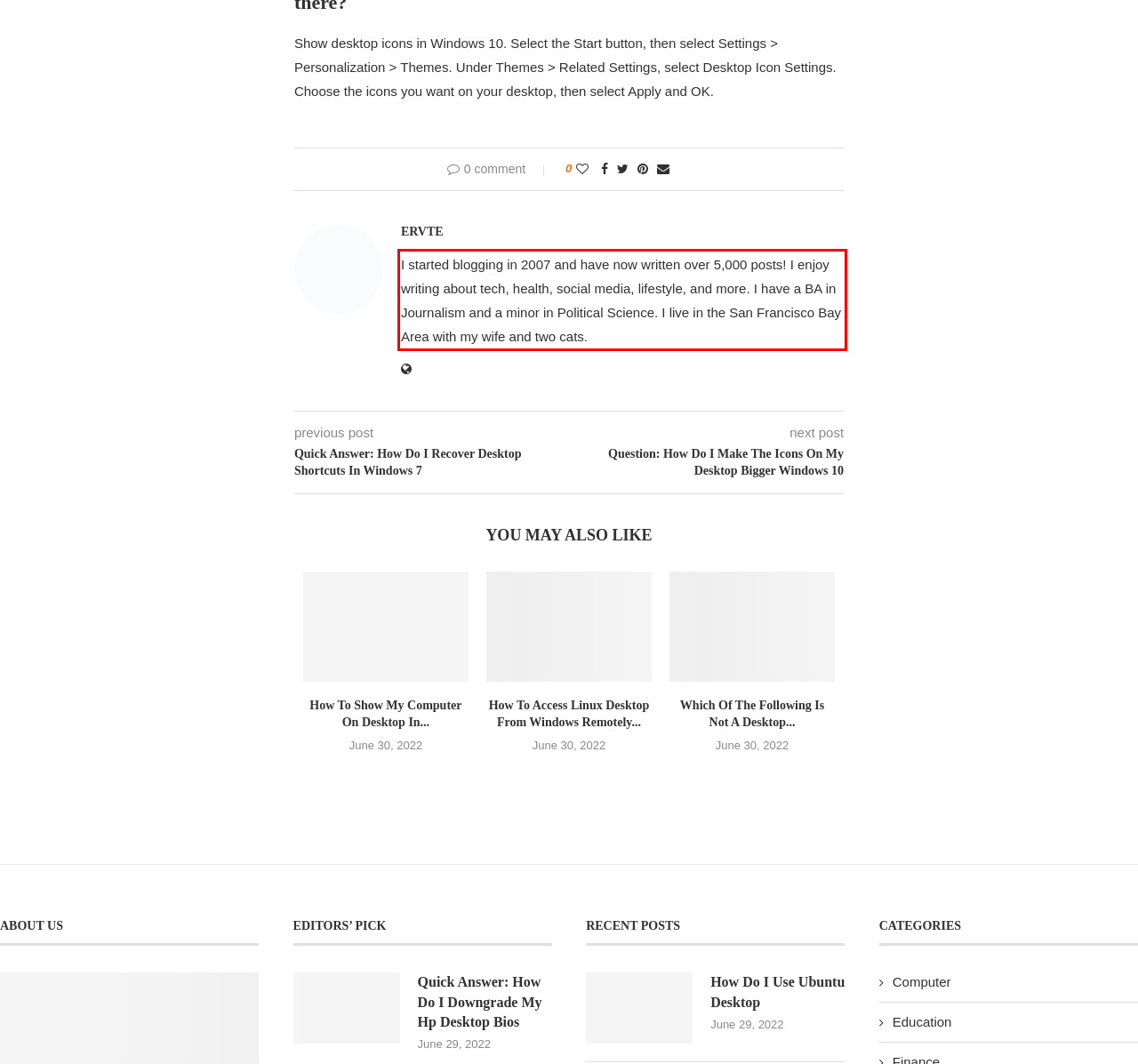By examining the provided screenshot of a webpage, recognize the text within the red bounding box and generate its text content.

I started blogging in 2007 and have now written over 5,000 posts! I enjoy writing about tech, health, social media, lifestyle, and more. I have a BA in Journalism and a minor in Political Science. I live in the San Francisco Bay Area with my wife and two cats.